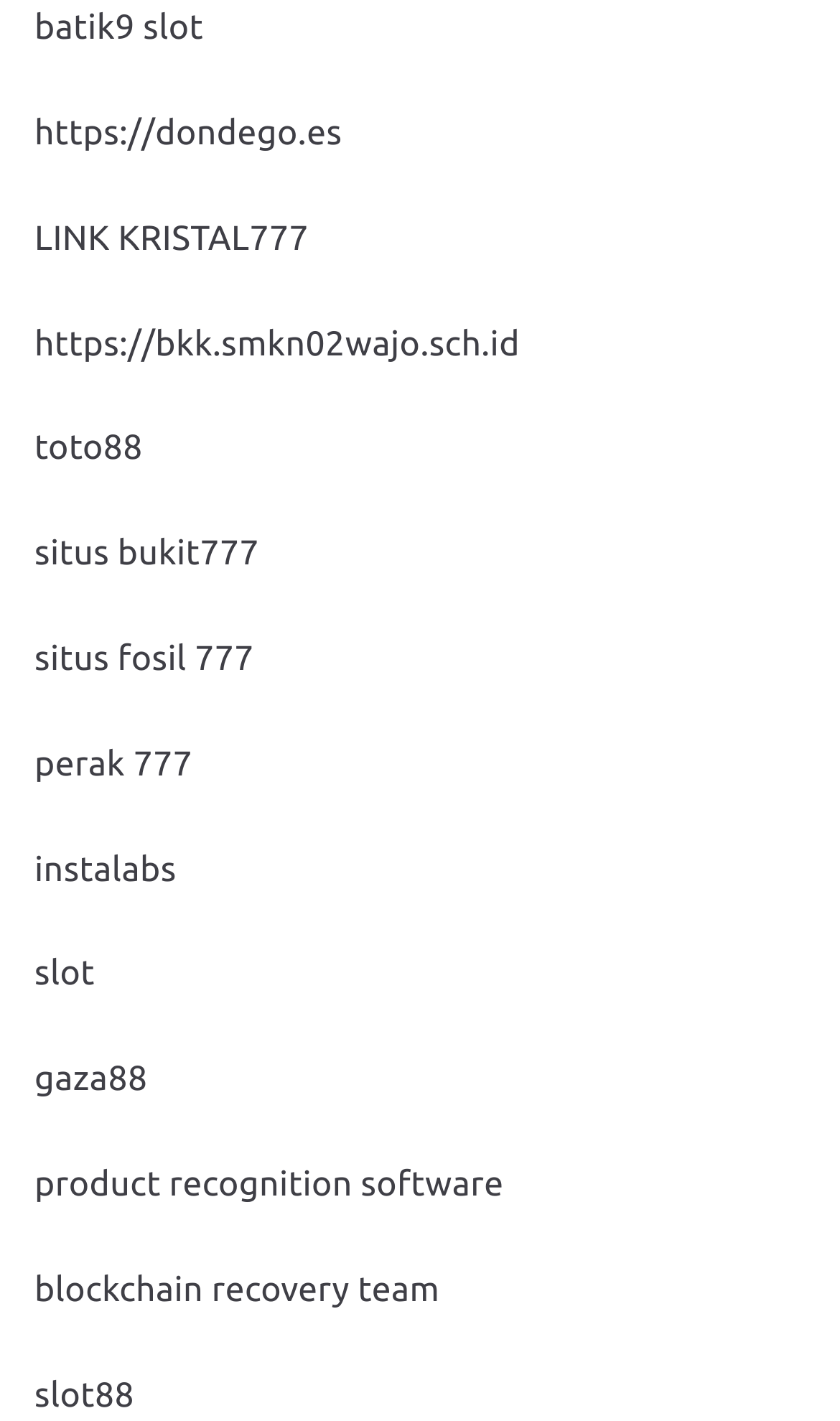How many links are on this webpage?
Look at the screenshot and give a one-word or phrase answer.

9